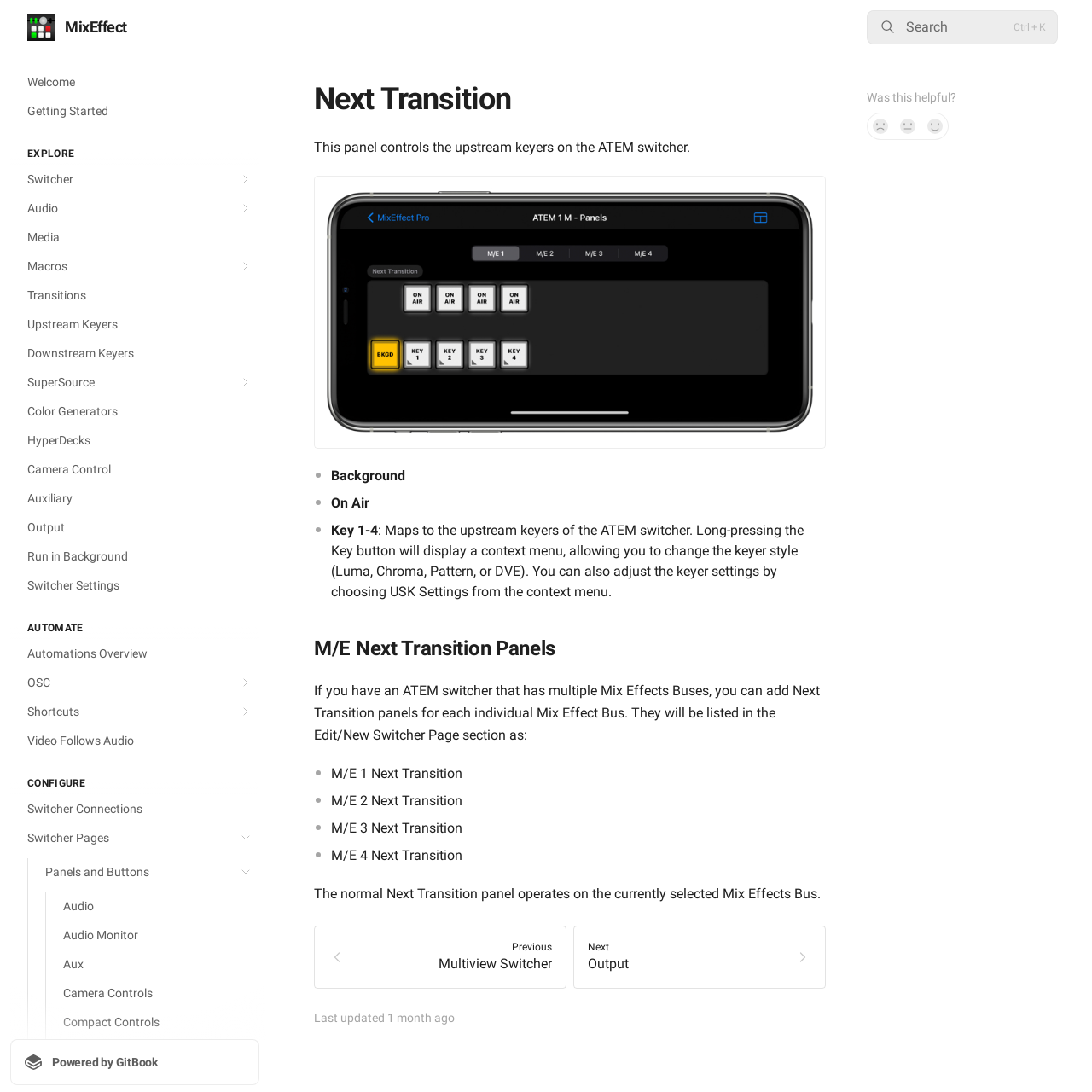Give a concise answer of one word or phrase to the question: 
What is the text above the 'Background' button?

This panel controls the upstream keyers on the ATEM switcher.